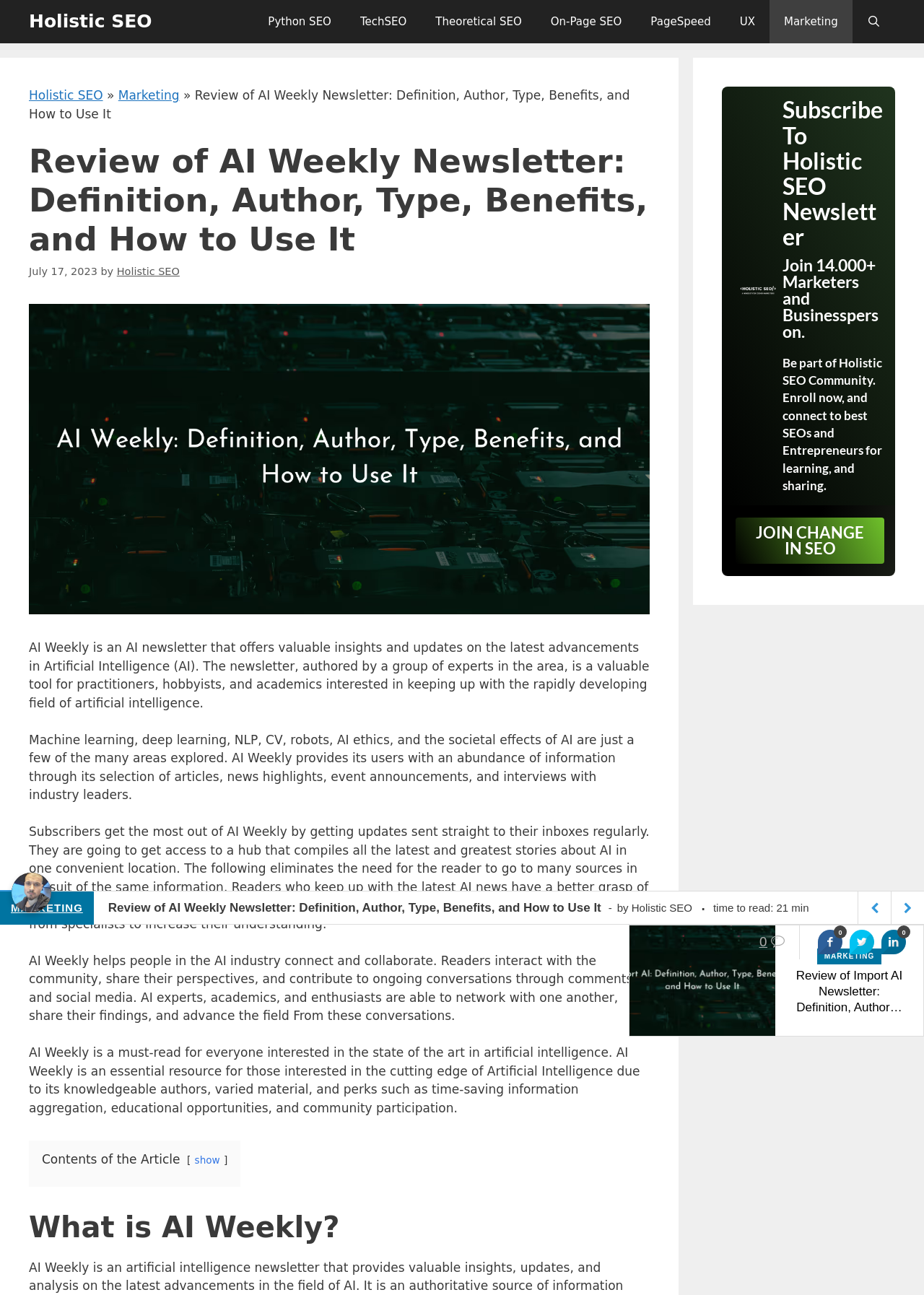Create an in-depth description of the webpage, covering main sections.

The webpage is a review of AI Weekly Newsletter, a publication that provides insights and updates on the latest advancements in Artificial Intelligence (AI). At the top of the page, there is a navigation bar with links to various categories, including Holistic SEO, Python SEO, TechSEO, and more. Below the navigation bar, there is a breadcrumbs section that shows the current page's location within the website's hierarchy.

The main content of the page is divided into several sections. The first section is a header that displays the title of the review, "Review of AI Weekly Newsletter: Definition, Author, Type, Benefits, and How to Use It." Below the header, there is an image related to AI Weekly, followed by a brief description of the newsletter.

The next section provides more detailed information about AI Weekly, including its benefits, features, and how it helps readers stay up-to-date with the latest developments in AI. This section is divided into several paragraphs, each discussing a different aspect of the newsletter.

Further down the page, there is a section that highlights the importance of AI Weekly for people in the AI industry, including its role in connecting and collaborating with others, sharing perspectives, and advancing the field.

On the right-hand side of the page, there is a complementary section that promotes the Holistic SEO newsletter, encouraging readers to subscribe and join a community of marketers and businesspeople.

At the bottom of the page, there are several links to related articles, including reviews of other AI-related newsletters. There are also several buttons and icons, including a chat button and social media links.

Throughout the page, there are several images, including the AI Weekly logo, and icons for social media and other links. The overall layout of the page is clean and easy to navigate, with clear headings and concise text.